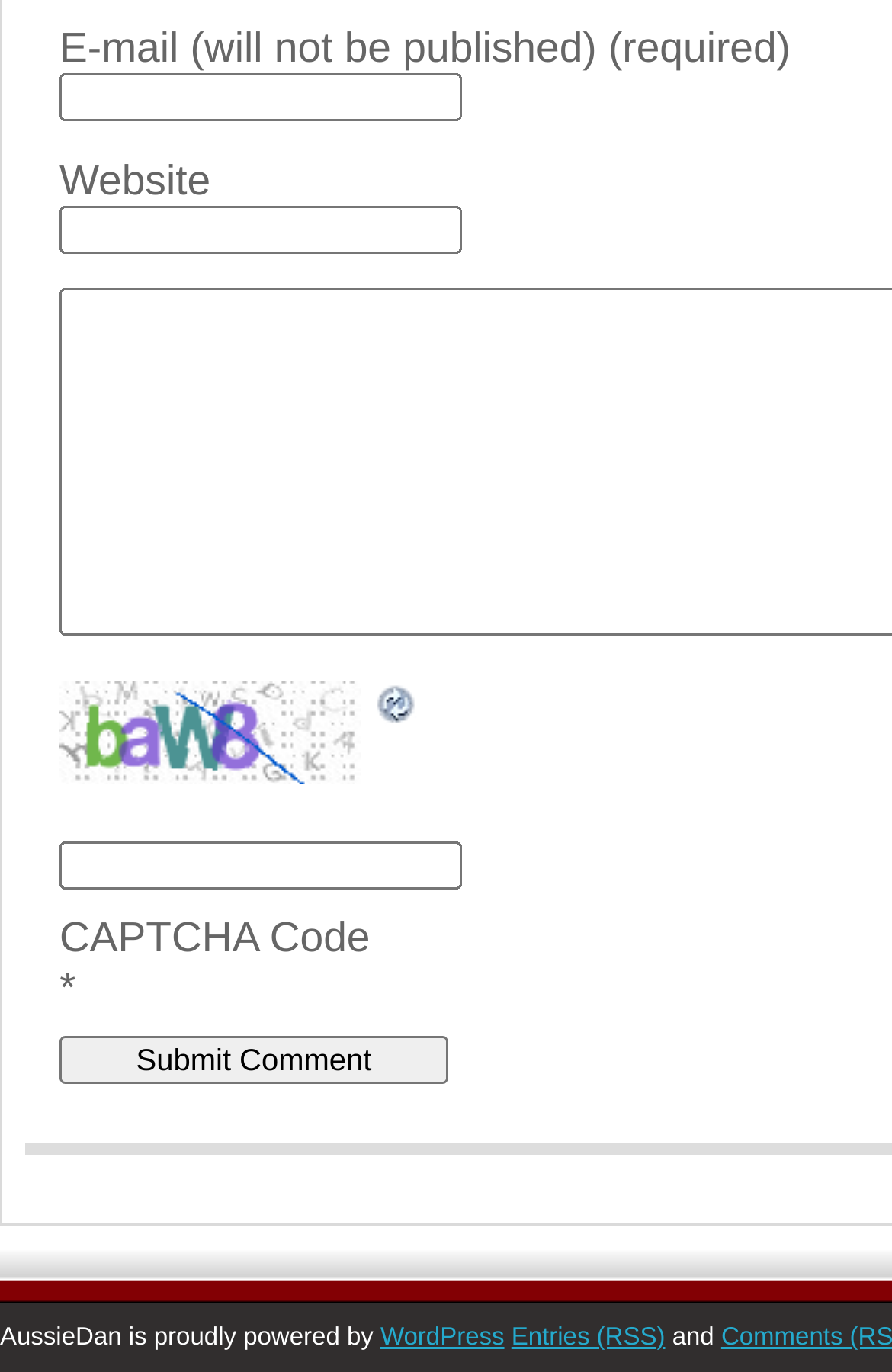Identify the bounding box of the UI element described as follows: "name="btn_doc_return_list" value="Atgriezties"". Provide the coordinates as four float numbers in the range of 0 to 1 [left, top, right, bottom].

None